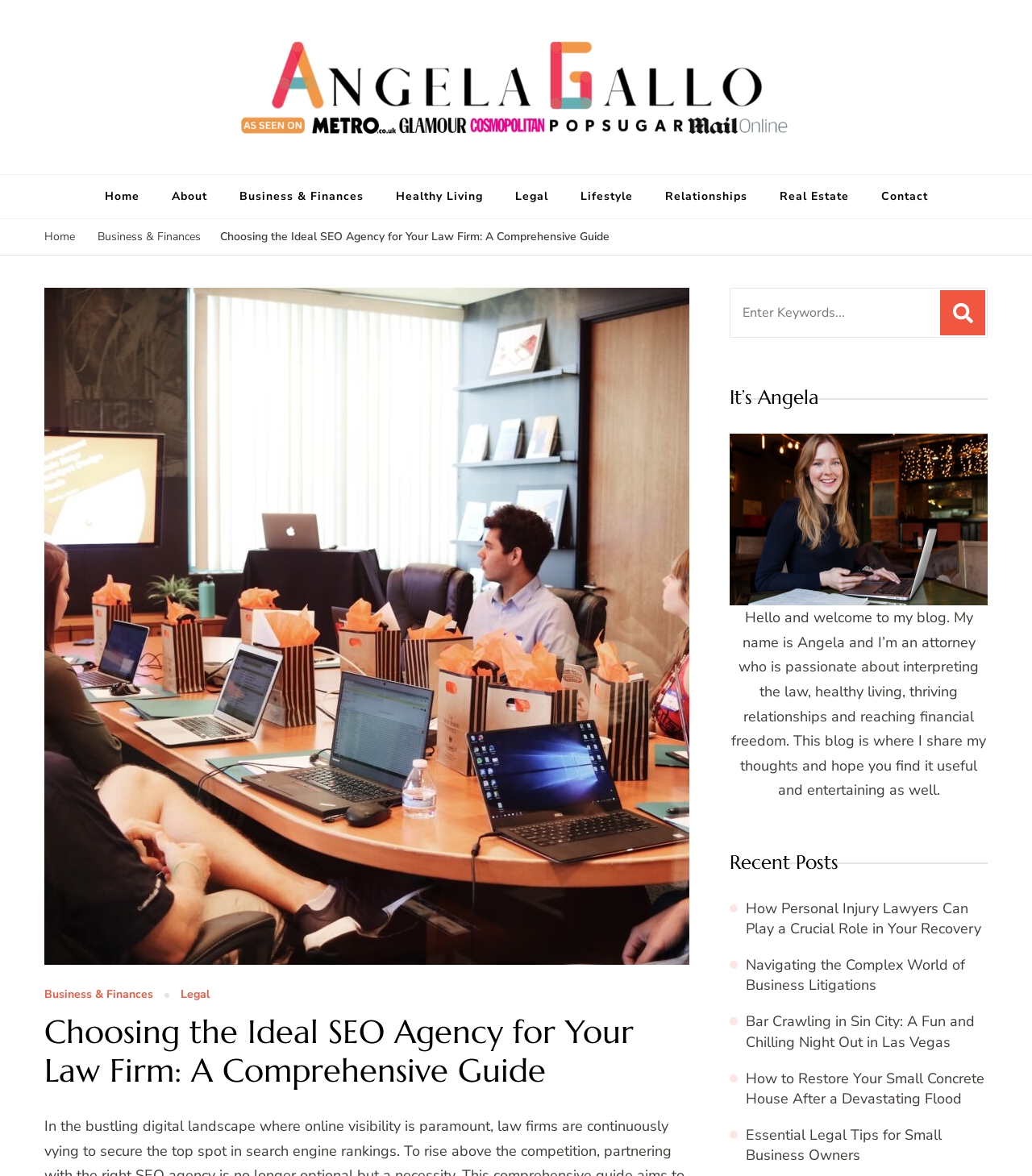What is the profession of the author?
Please give a detailed and elaborate answer to the question based on the image.

The author introduces herself as an attorney who is passionate about interpreting the law, healthy living, thriving relationships, and reaching financial freedom, indicating that her profession is a lawyer.